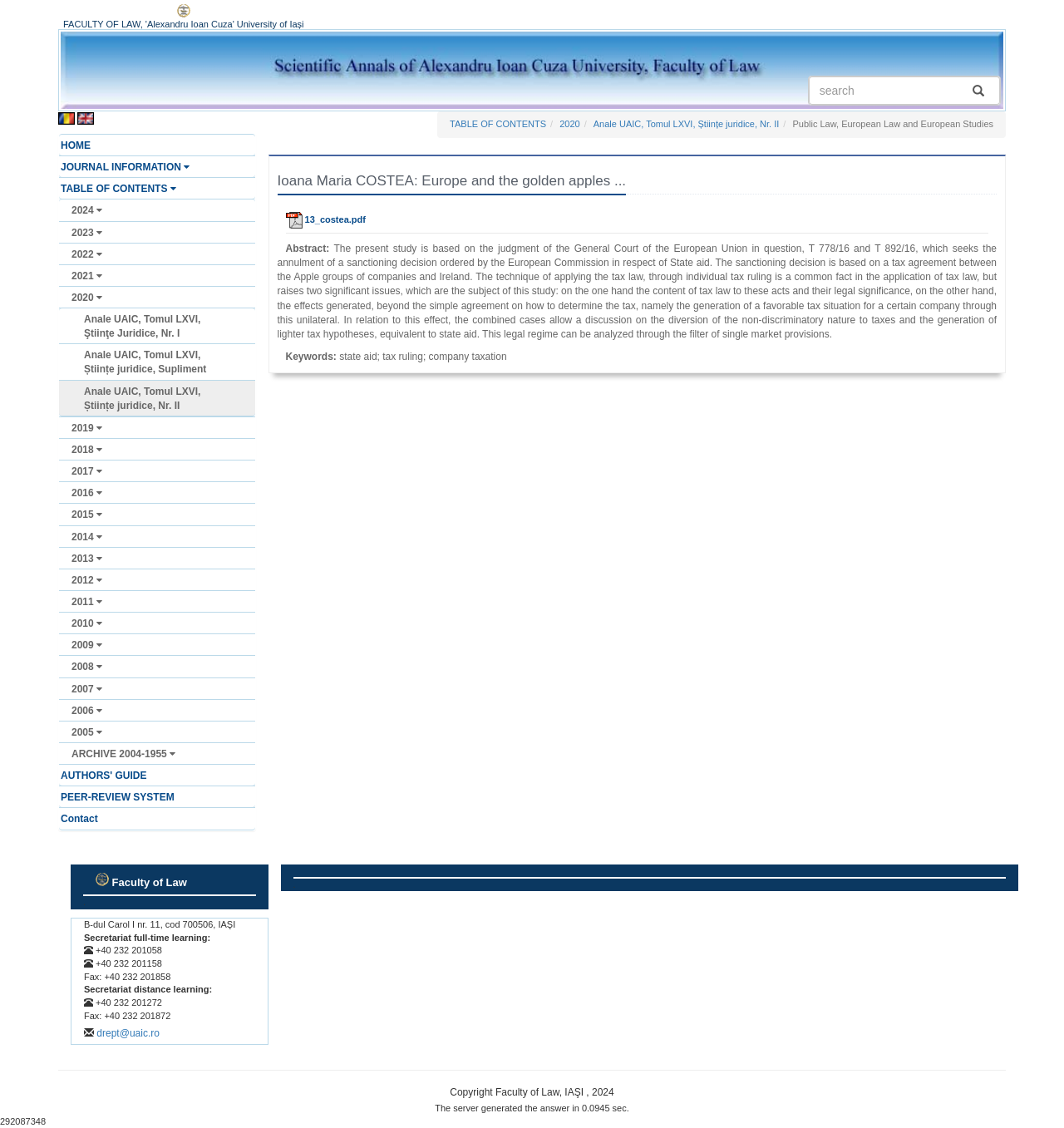Please identify the bounding box coordinates of the clickable region that I should interact with to perform the following instruction: "Learn more about Cheap Skip Hire services in Carlton Colville". The coordinates should be expressed as four float numbers between 0 and 1, i.e., [left, top, right, bottom].

None